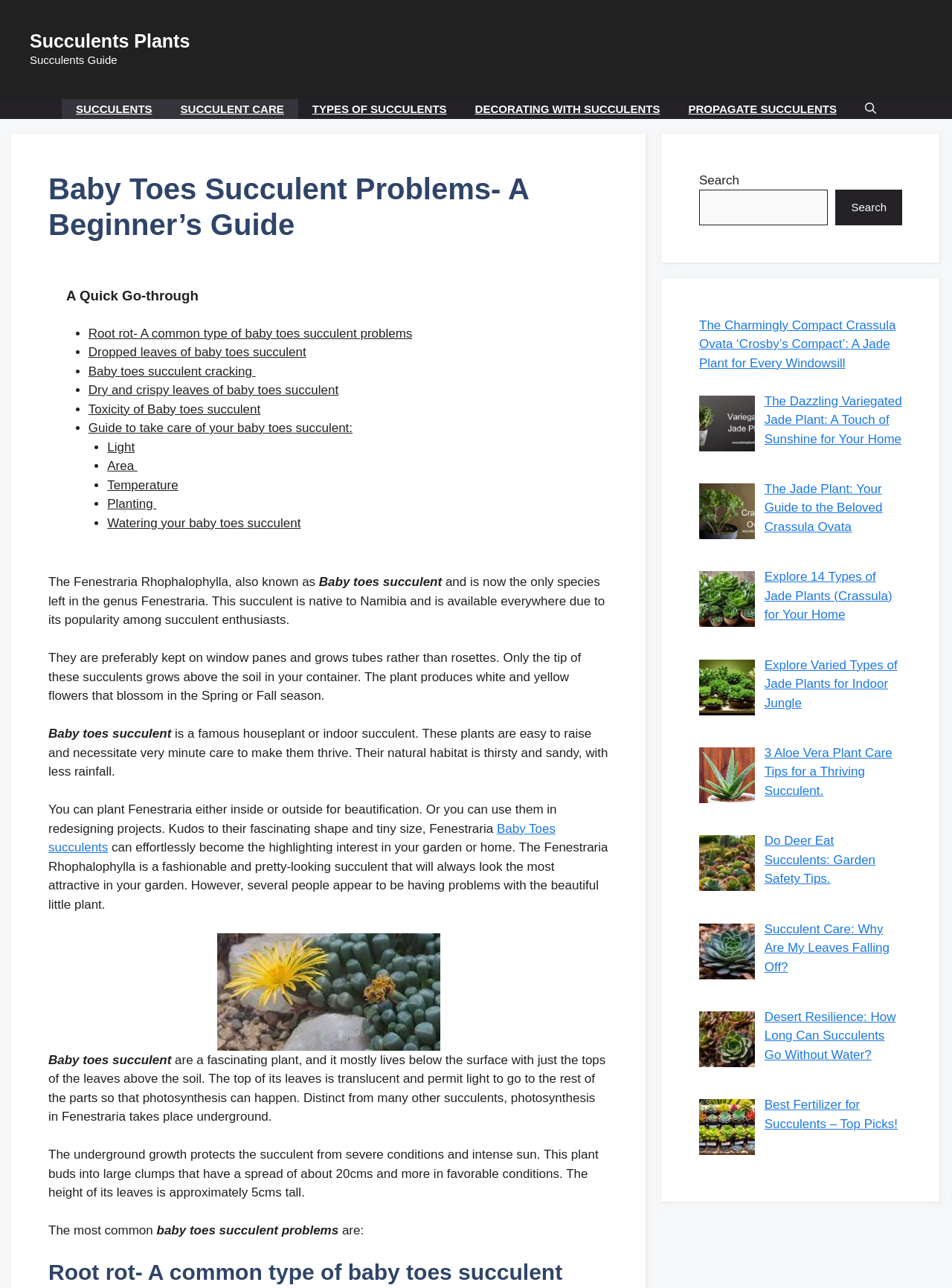Select the bounding box coordinates of the element I need to click to carry out the following instruction: "Search for something".

[0.734, 0.147, 0.87, 0.175]